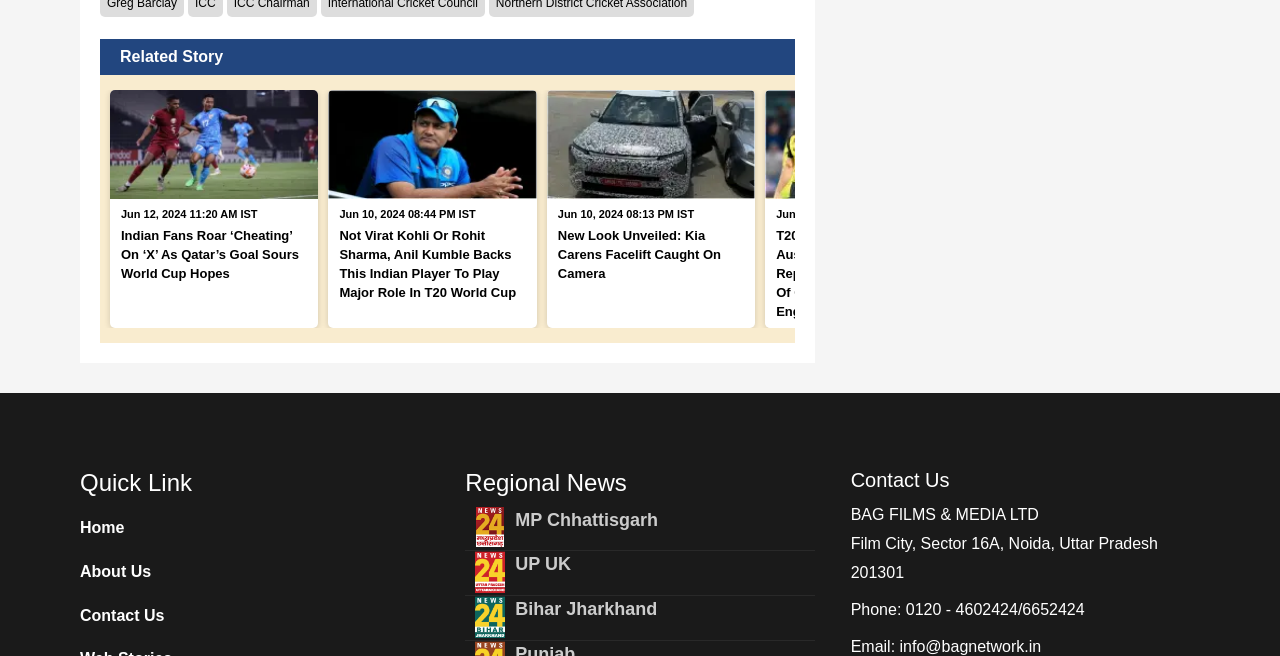What is the purpose of the 'Quick Link' section?
Use the screenshot to answer the question with a single word or phrase.

To provide quick links to other pages